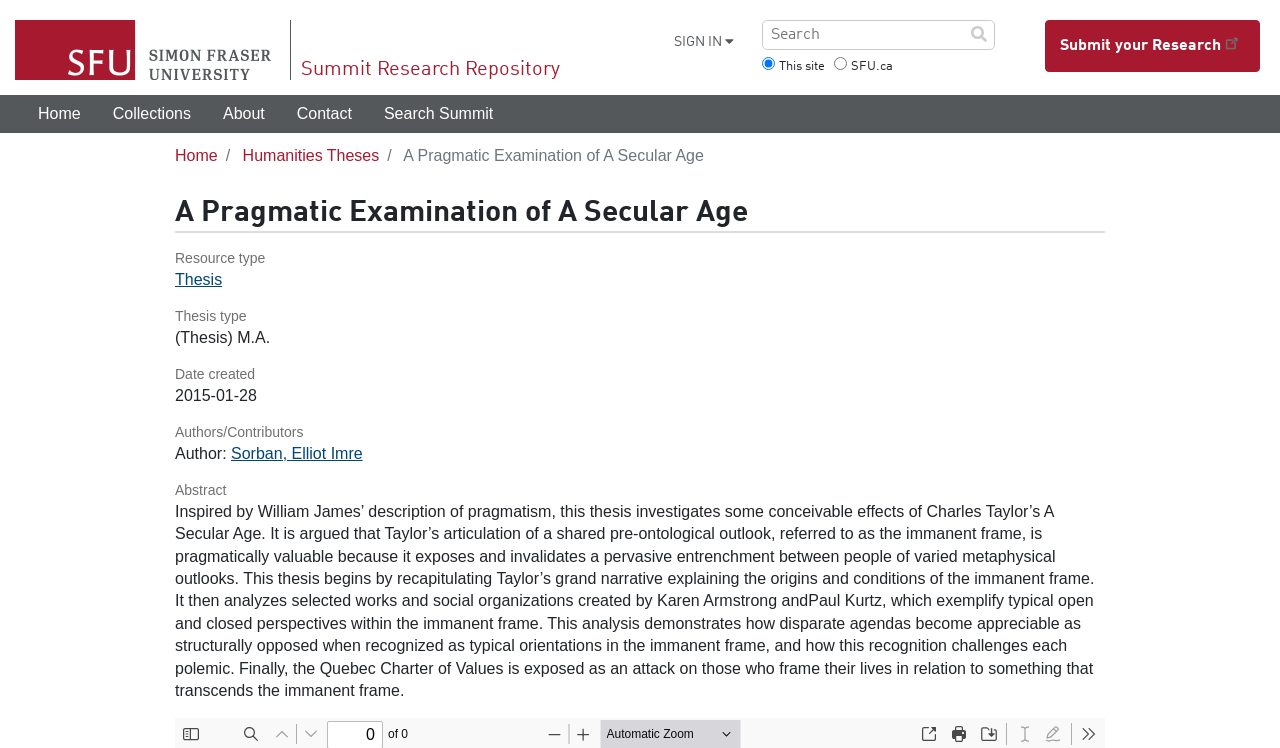Determine the bounding box coordinates of the UI element that matches the following description: "name="input_3"". The coordinates should be four float numbers between 0 and 1 in the format [left, top, right, bottom].

None